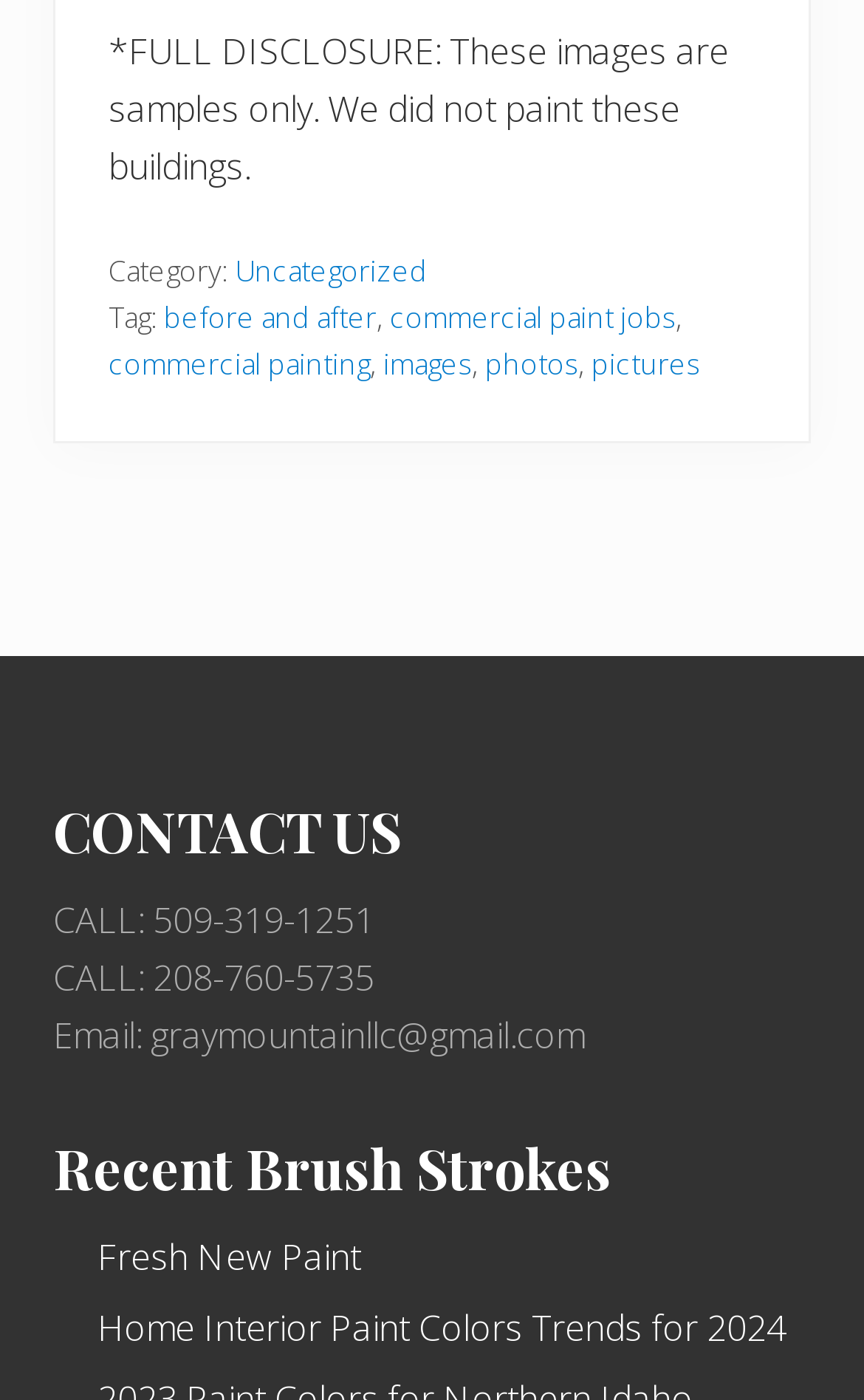Locate the bounding box coordinates of the UI element described by: "images". Provide the coordinates as four float numbers between 0 and 1, formatted as [left, top, right, bottom].

[0.444, 0.245, 0.546, 0.274]